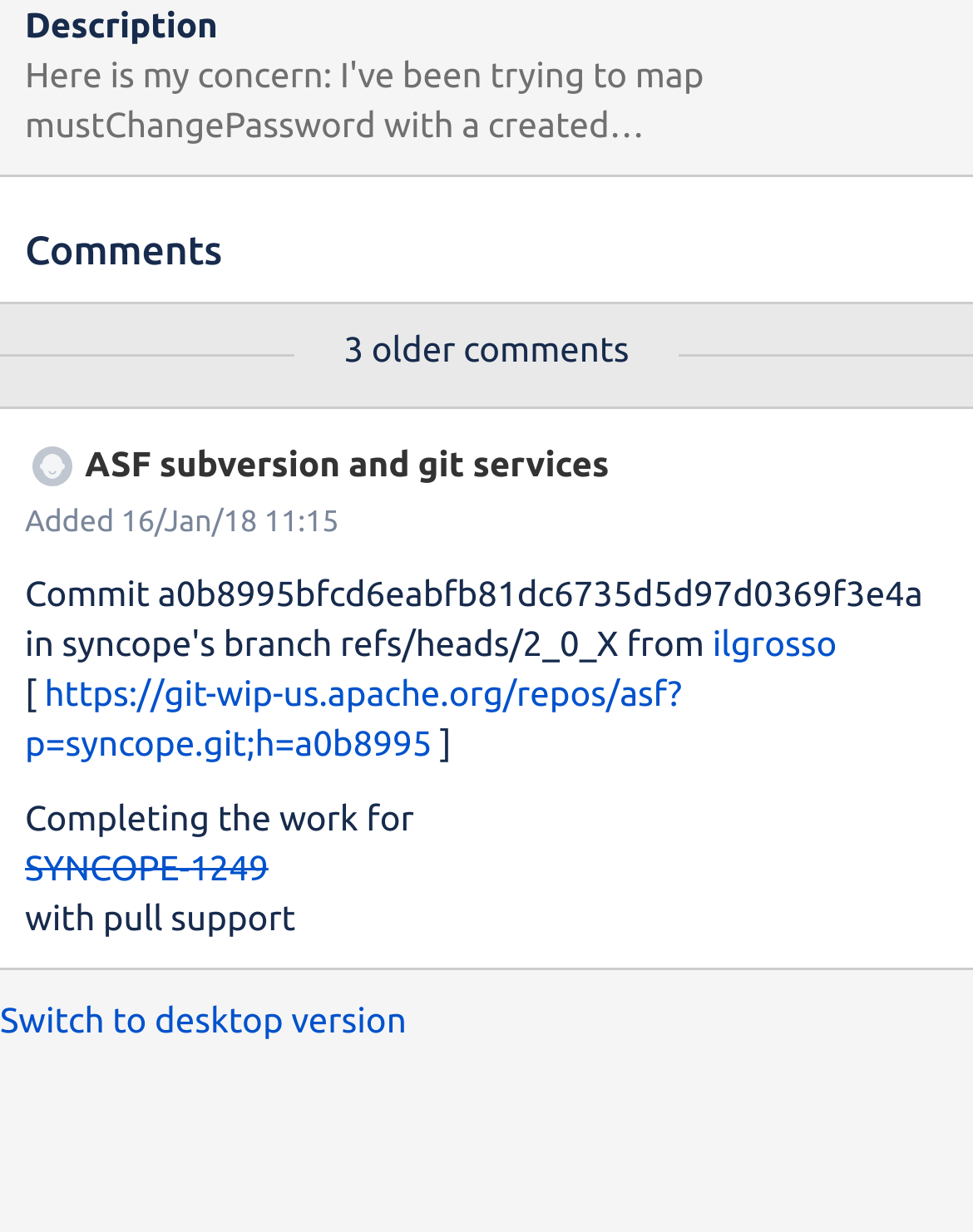Given the element description "parent_node: Website name="url"" in the screenshot, predict the bounding box coordinates of that UI element.

None